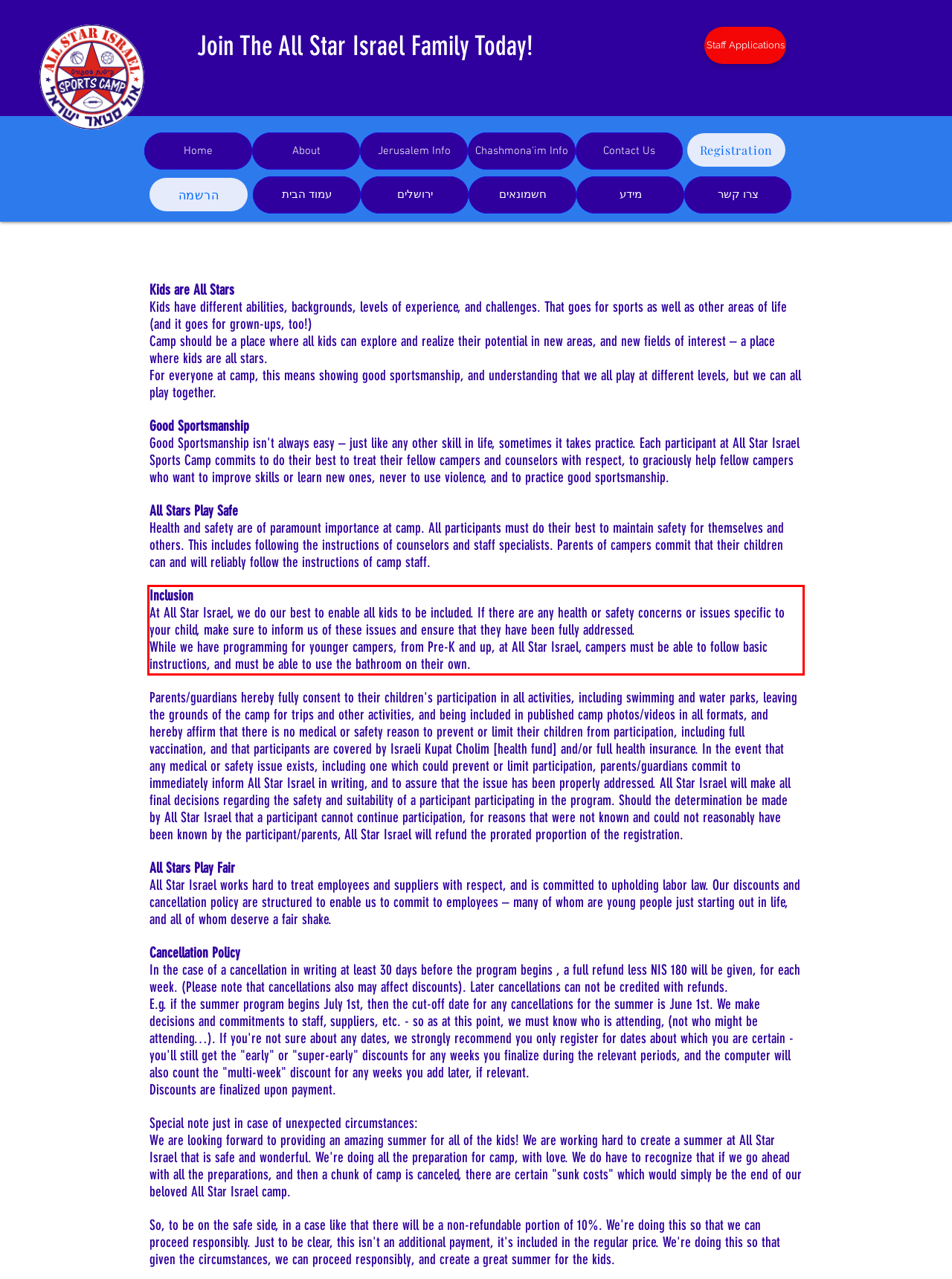Please extract the text content from the UI element enclosed by the red rectangle in the screenshot.

Inclusion At All Star Israel, we do our best to enable all kids to be included. If there are any health or safety concerns or issues specific to your child, make sure to inform us of these issues and ensure that they have been fully addressed. While we have programming for younger campers, from Pre-K and up, at All Star Israel, campers must be able to follow basic instructions, and must be able to use the bathroom on their own.